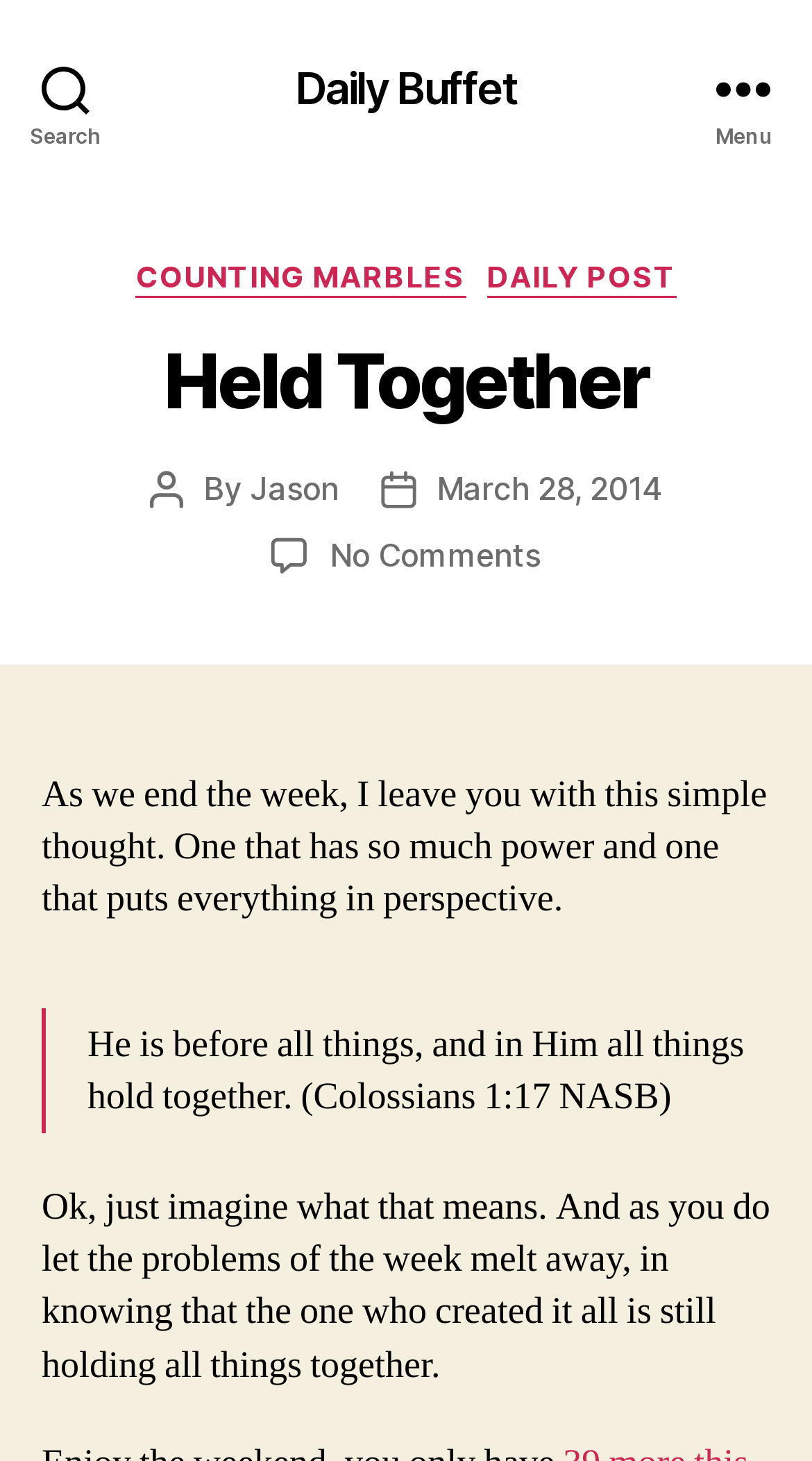Please give a succinct answer using a single word or phrase:
What is the date of the article?

March 28, 2014